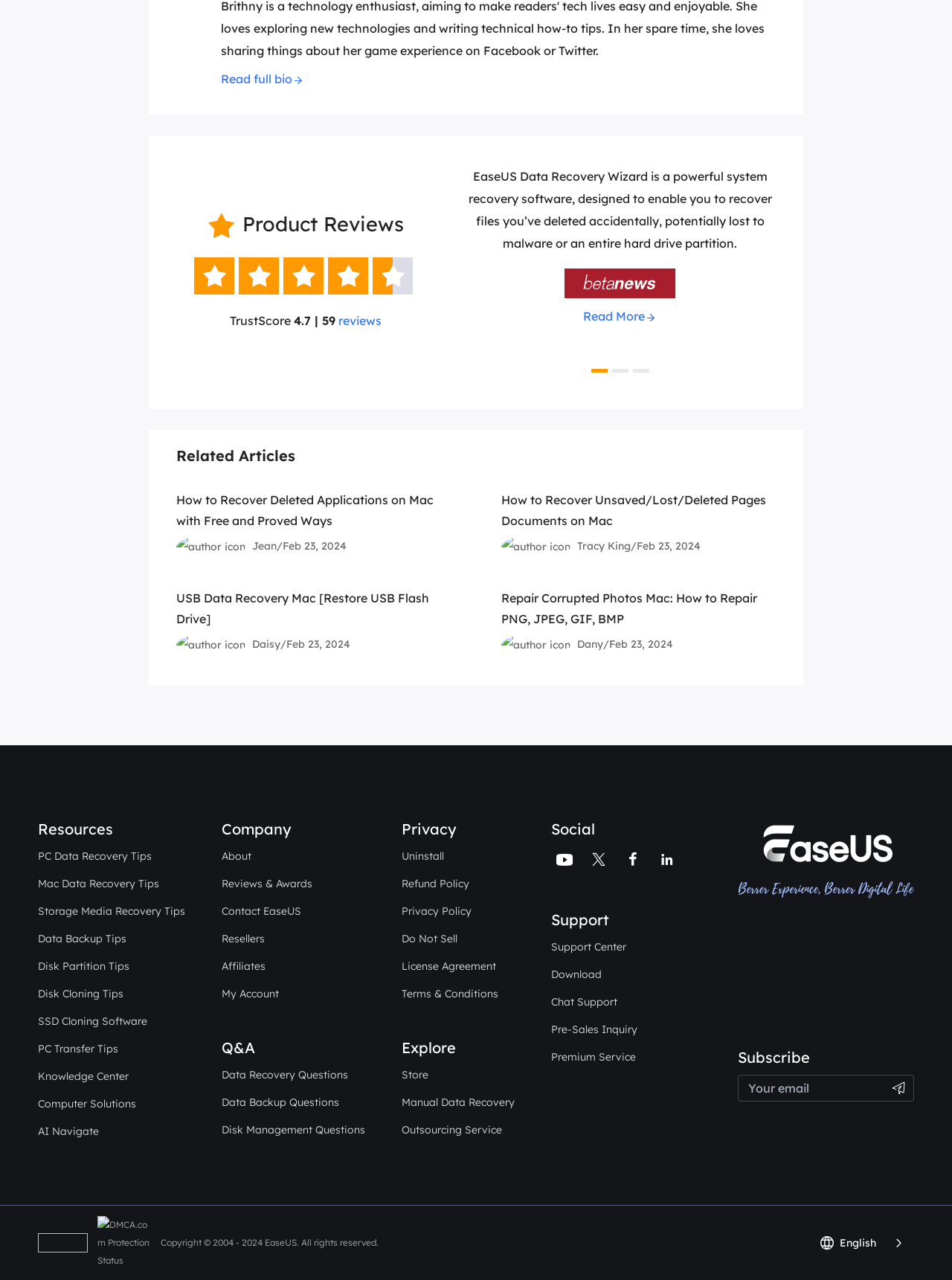What is the purpose of EaseUS Data Recovery Wizard?
Please provide a single word or phrase answer based on the image.

Recover files